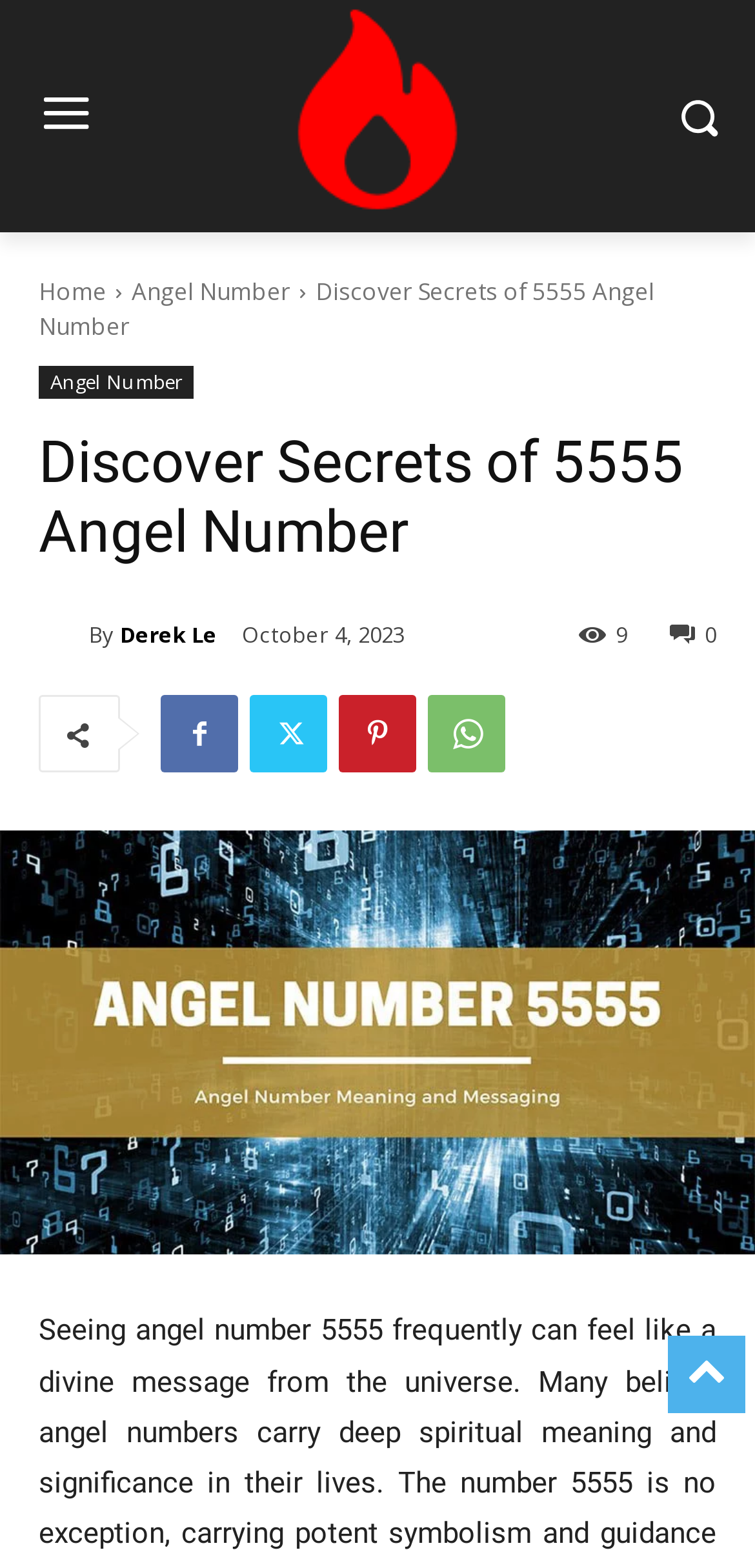Could you indicate the bounding box coordinates of the region to click in order to complete this instruction: "explore 5555 angel number meaning".

[0.0, 0.53, 1.0, 0.801]